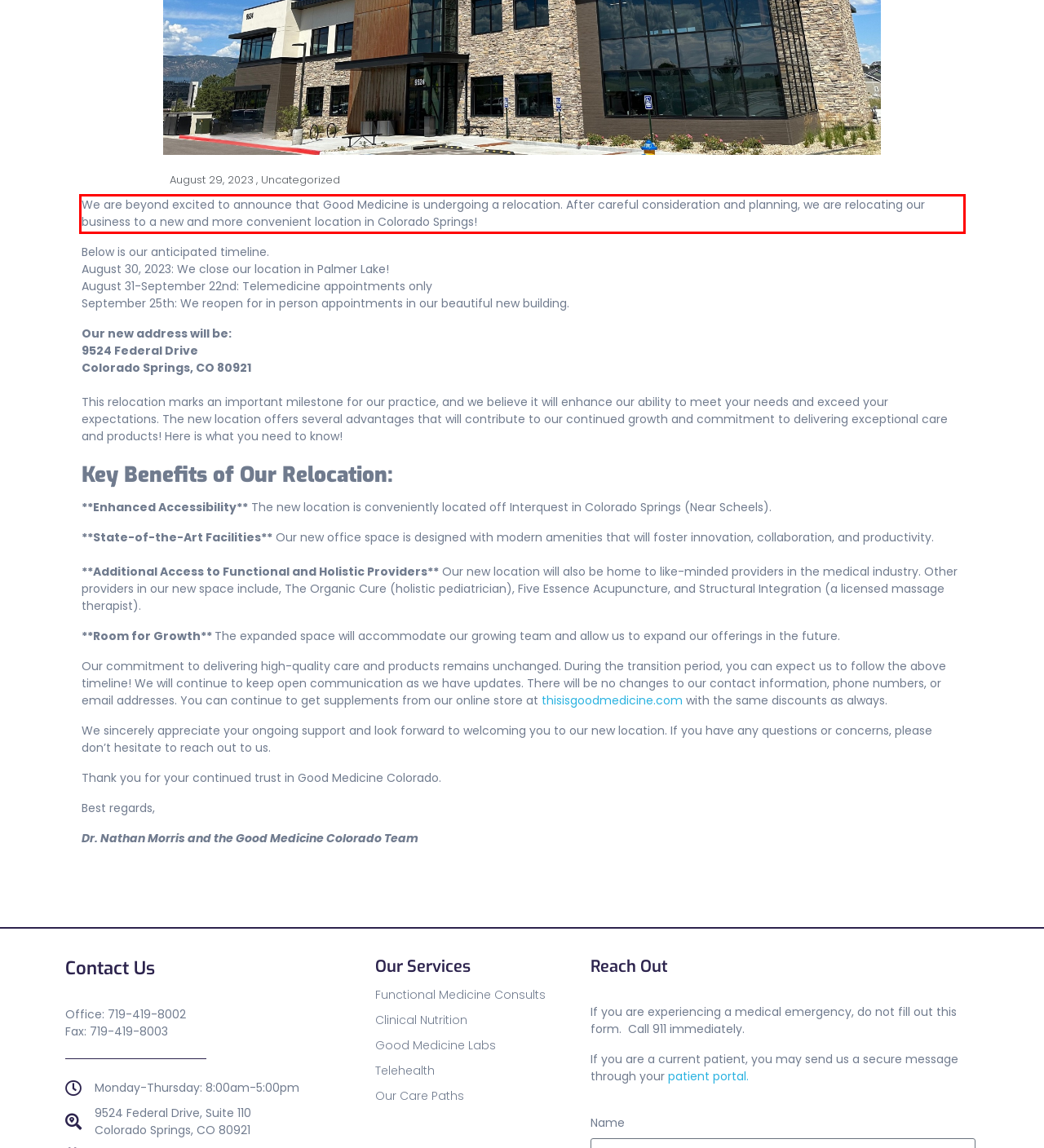You are presented with a screenshot containing a red rectangle. Extract the text found inside this red bounding box.

We are beyond excited to announce that Good Medicine is undergoing a relocation. After careful consideration and planning, we are relocating our business to a new and more convenient location in Colorado Springs!